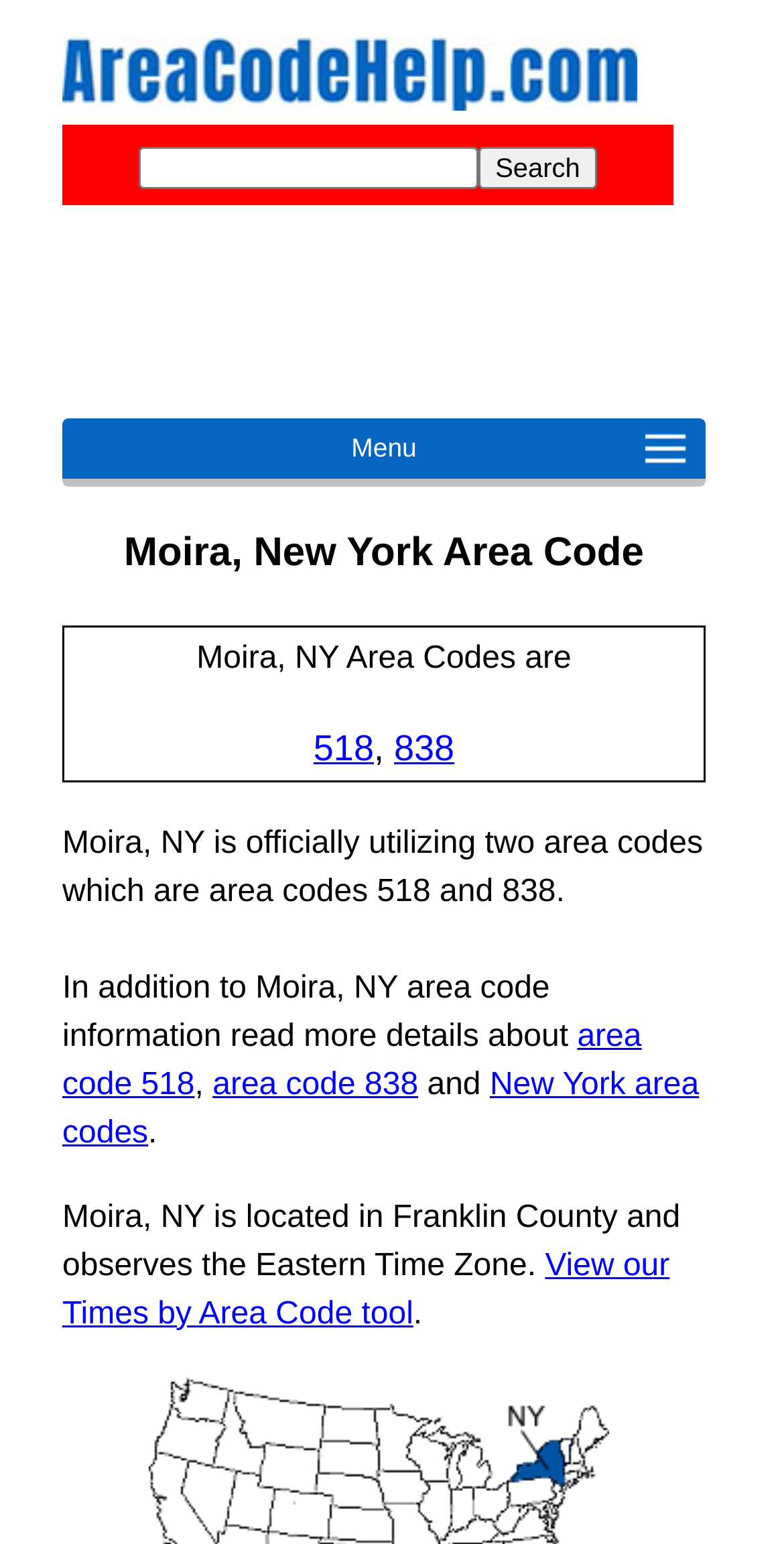Predict the bounding box of the UI element based on this description: "New York area codes".

[0.079, 0.691, 0.892, 0.745]